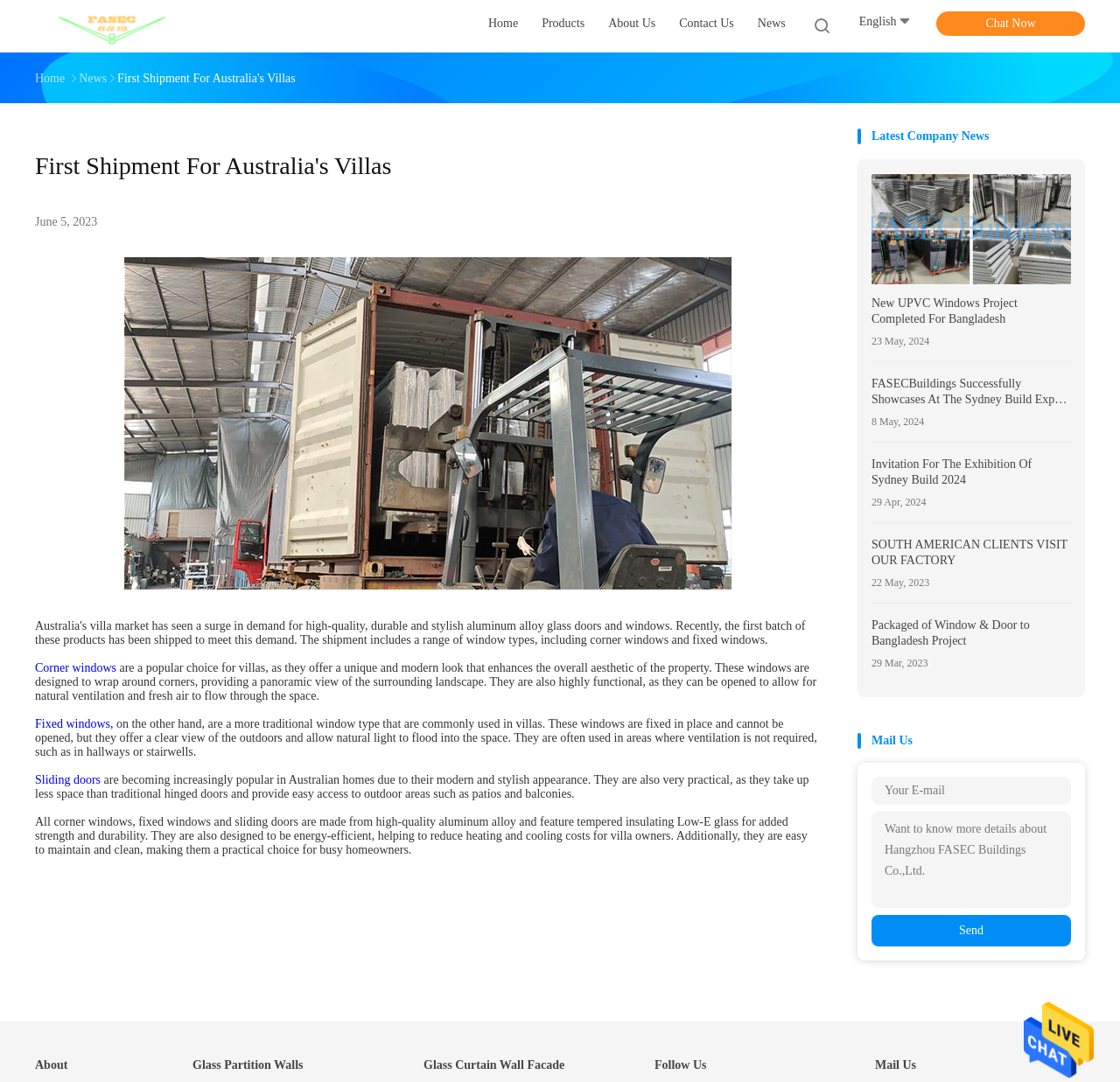Please specify the bounding box coordinates of the area that should be clicked to accomplish the following instruction: "Click on the 'News' link". The coordinates should consist of four float numbers between 0 and 1, i.e., [left, top, right, bottom].

[0.676, 0.014, 0.701, 0.035]